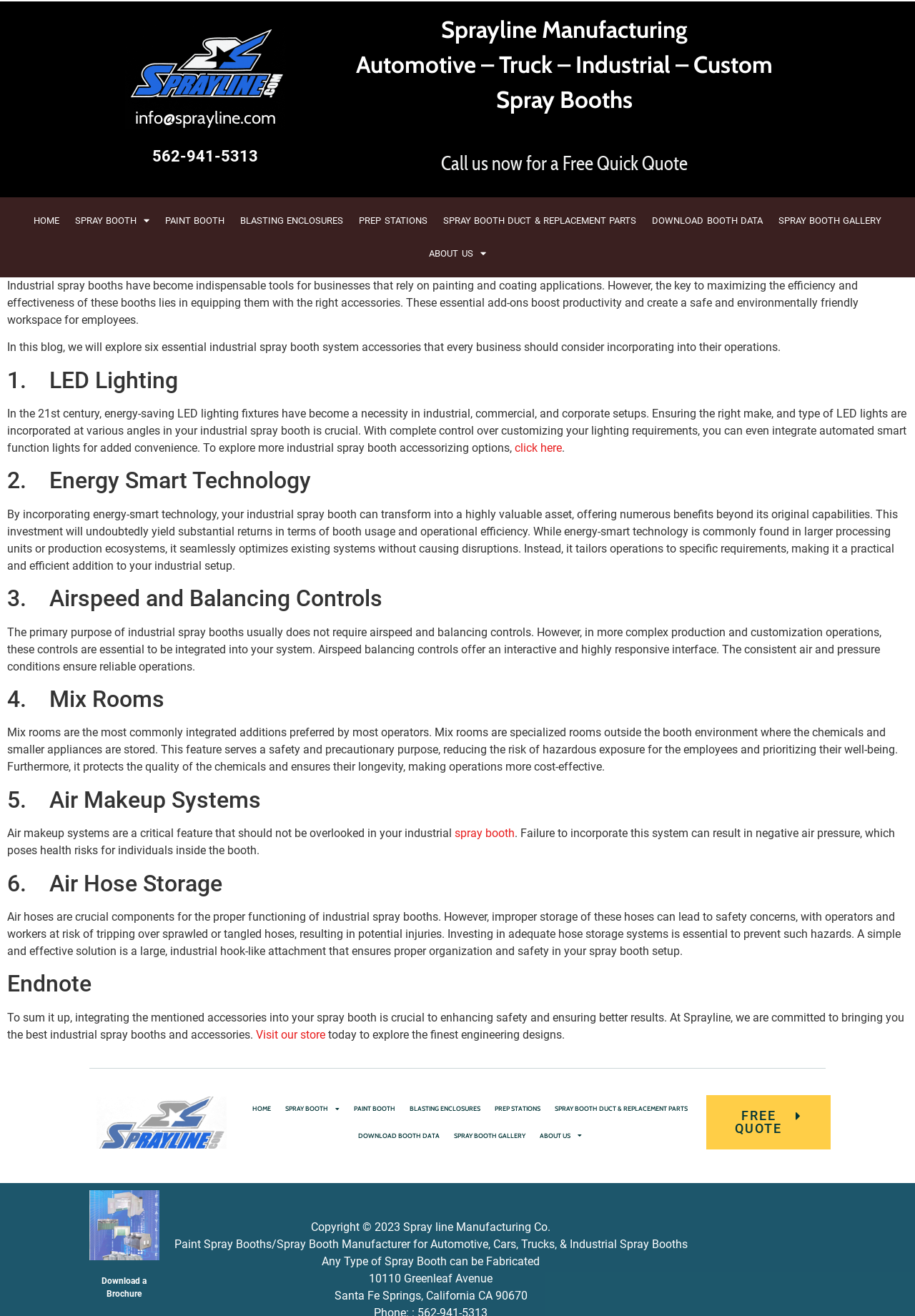For the following element description, predict the bounding box coordinates in the format (top-left x, top-left y, bottom-right x, bottom-right y). All values should be floating point numbers between 0 and 1. Description: HOME

[0.268, 0.832, 0.304, 0.853]